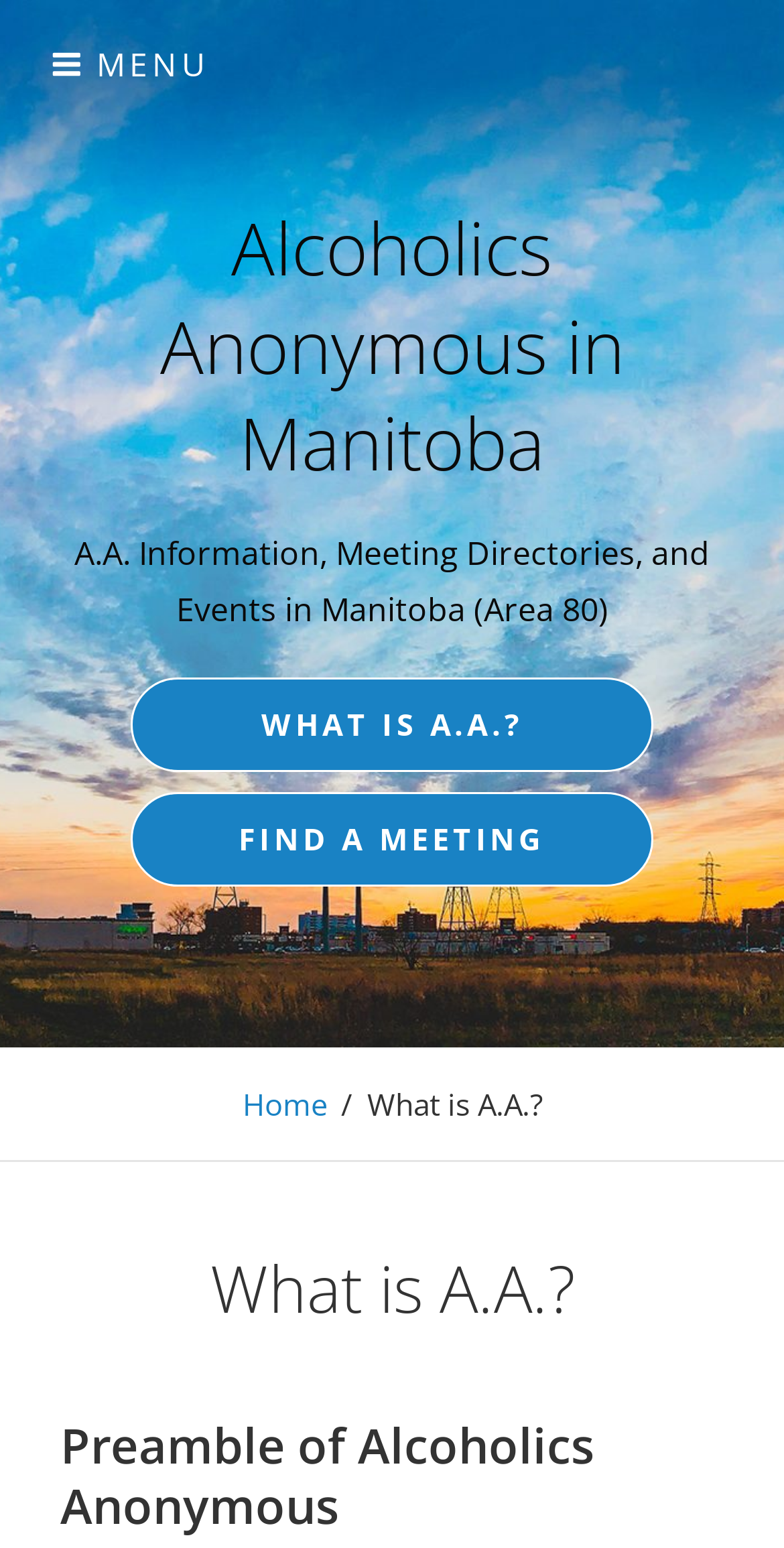What is the relationship between 'WHAT IS A.A.?' and 'FIND A MEETING'?
Please provide a comprehensive answer based on the contents of the image.

Both 'WHAT IS A.A.?' and 'FIND A MEETING' are links that seem to be related to each other, possibly providing information about A.A. and how to find meetings, respectively.